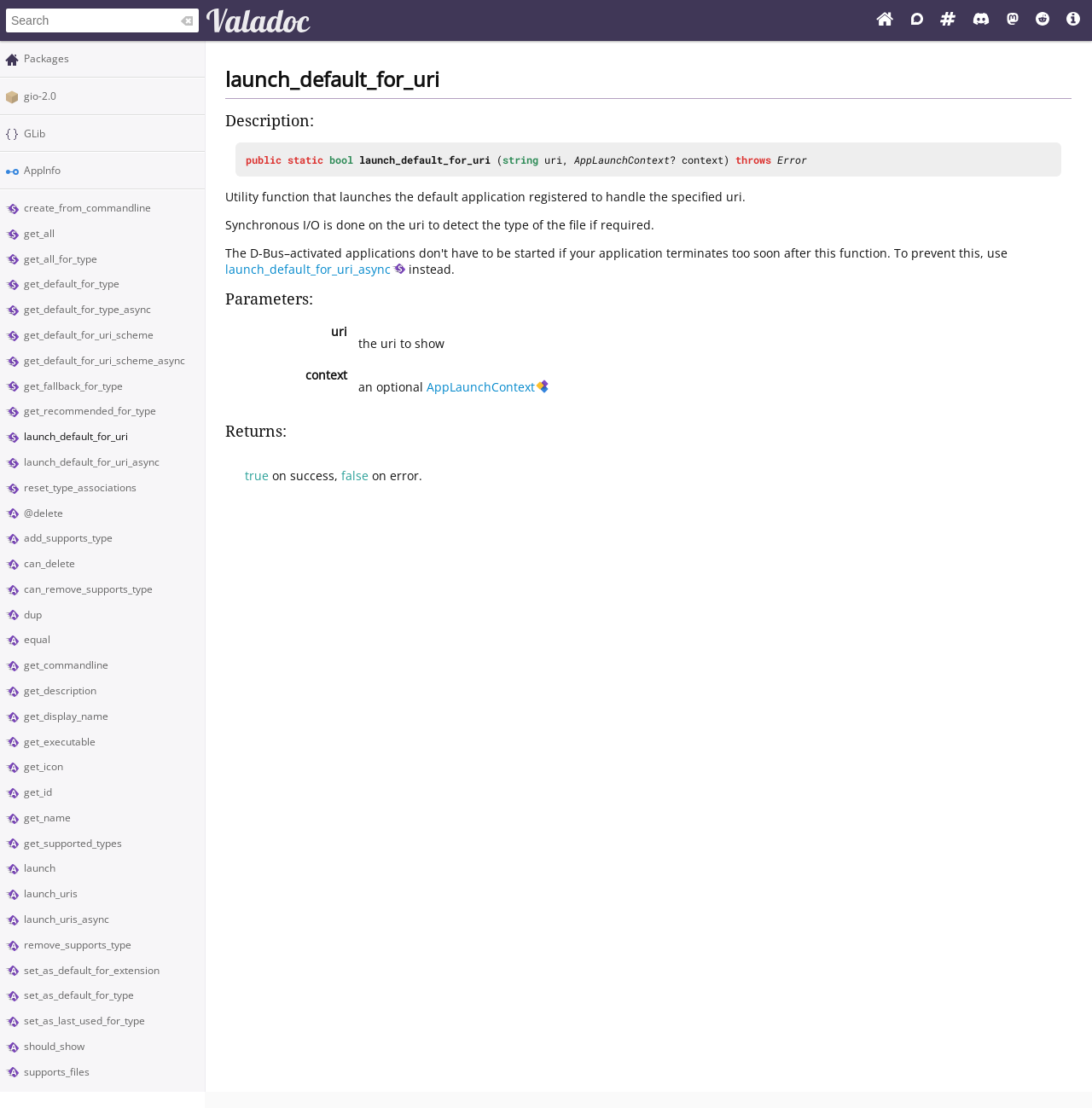Respond to the question below with a single word or phrase:
What is the purpose of the searchbox at the top of the webpage?

Search